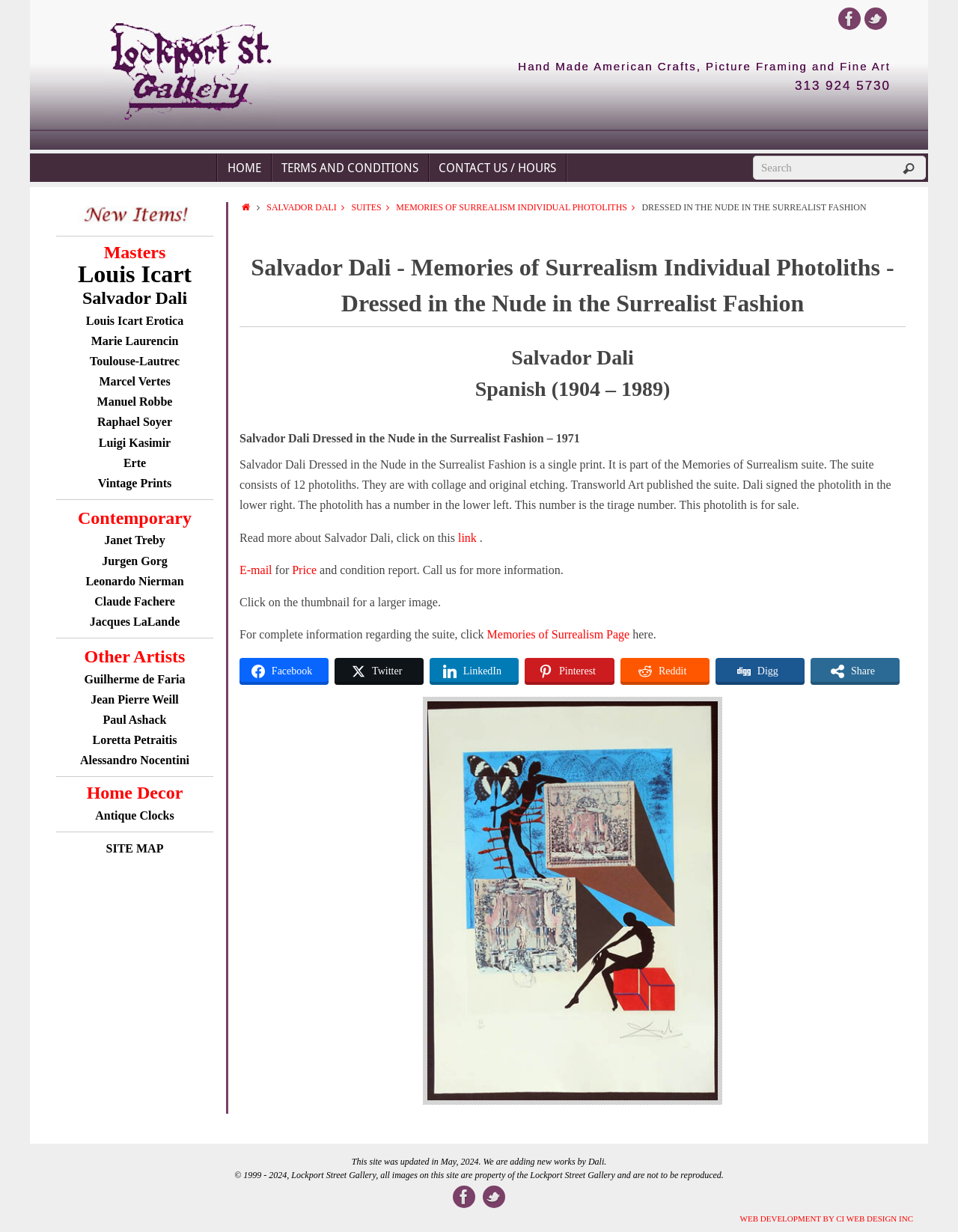What is the publisher of the Memories of Surrealism suite?
Can you give a detailed and elaborate answer to the question?

The text 'Transworld Art published the suite.' mentions the publisher of the Memories of Surrealism suite.